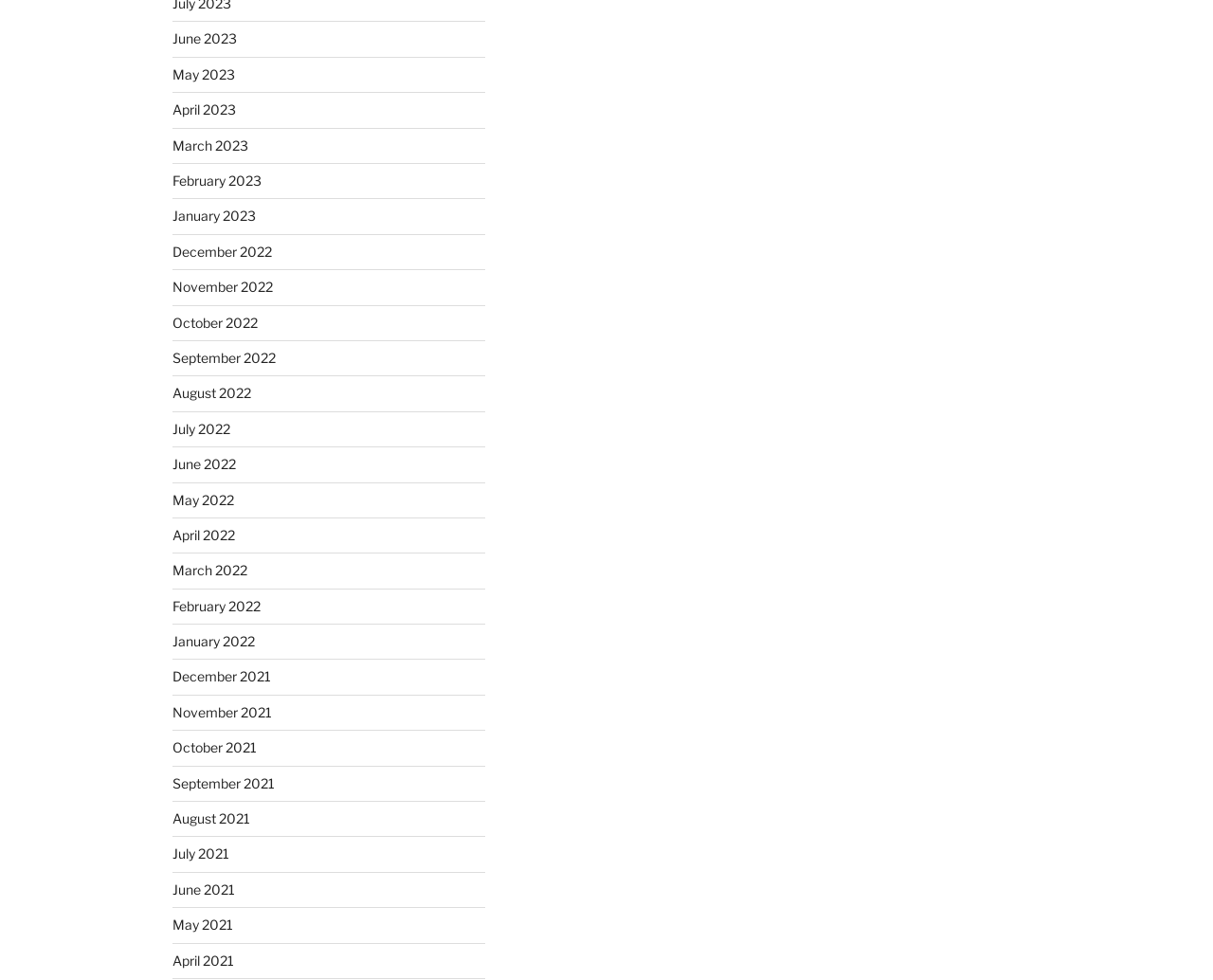From the details in the image, provide a thorough response to the question: What is the earliest month listed?

By examining the list of links, I can see that the earliest month listed is June 2021, which is the last link in the list.